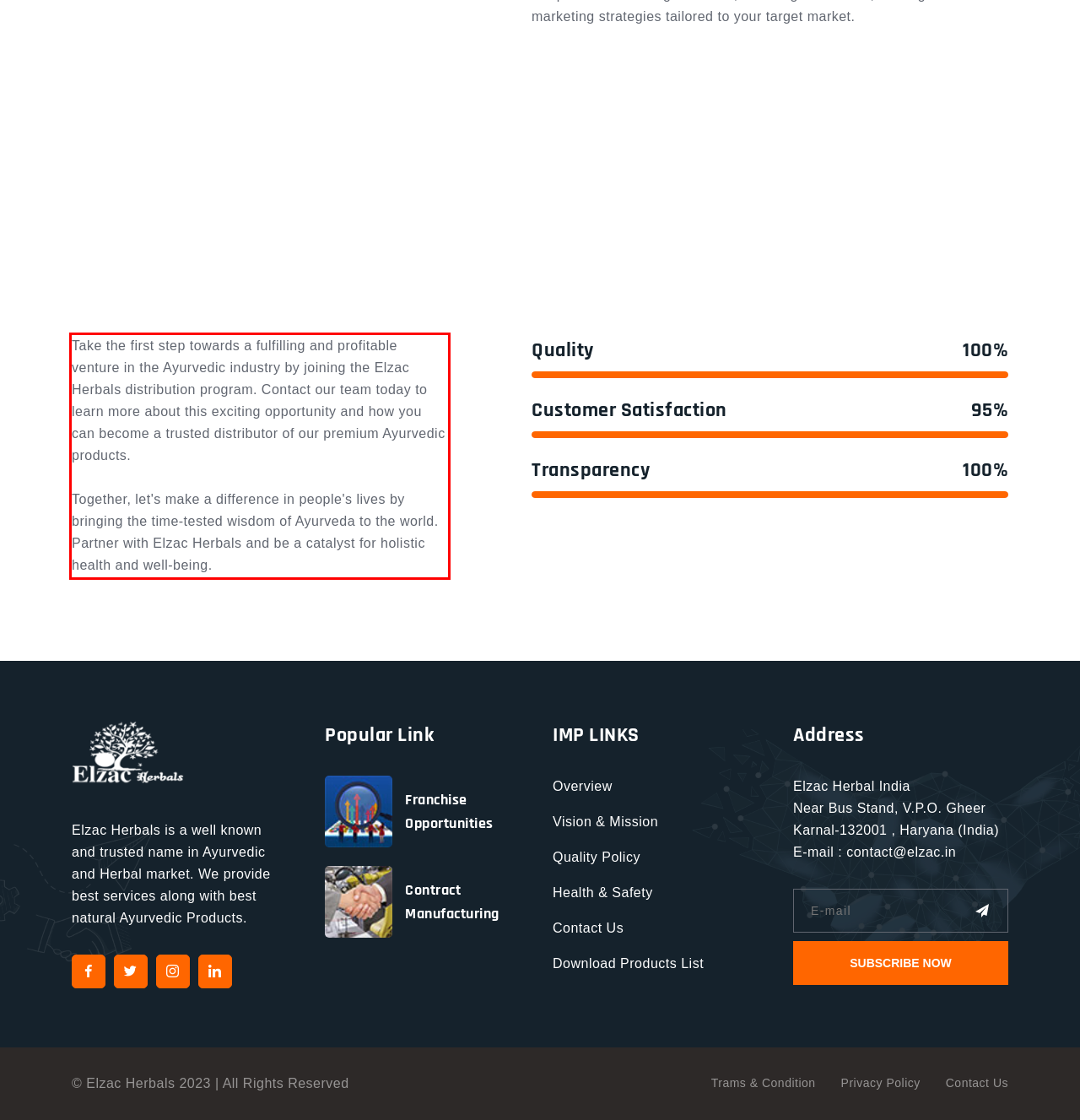Please analyze the provided webpage screenshot and perform OCR to extract the text content from the red rectangle bounding box.

Take the first step towards a fulfilling and profitable venture in the Ayurvedic industry by joining the Elzac Herbals distribution program. Contact our team today to learn more about this exciting opportunity and how you can become a trusted distributor of our premium Ayurvedic products. Together, let's make a difference in people's lives by bringing the time-tested wisdom of Ayurveda to the world. Partner with Elzac Herbals and be a catalyst for holistic health and well-being.